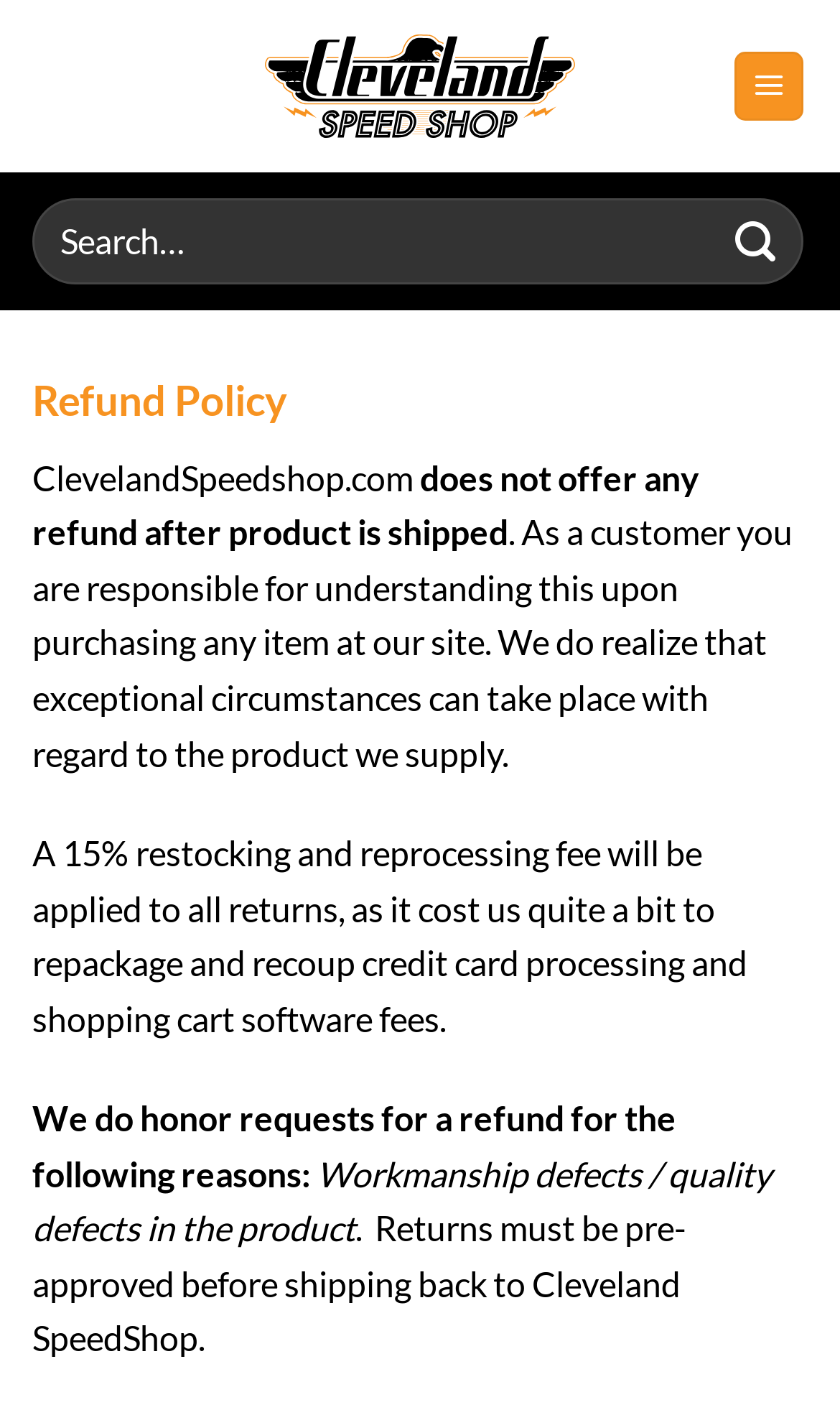Reply to the question below using a single word or brief phrase:
What is the restocking fee for returns?

15%